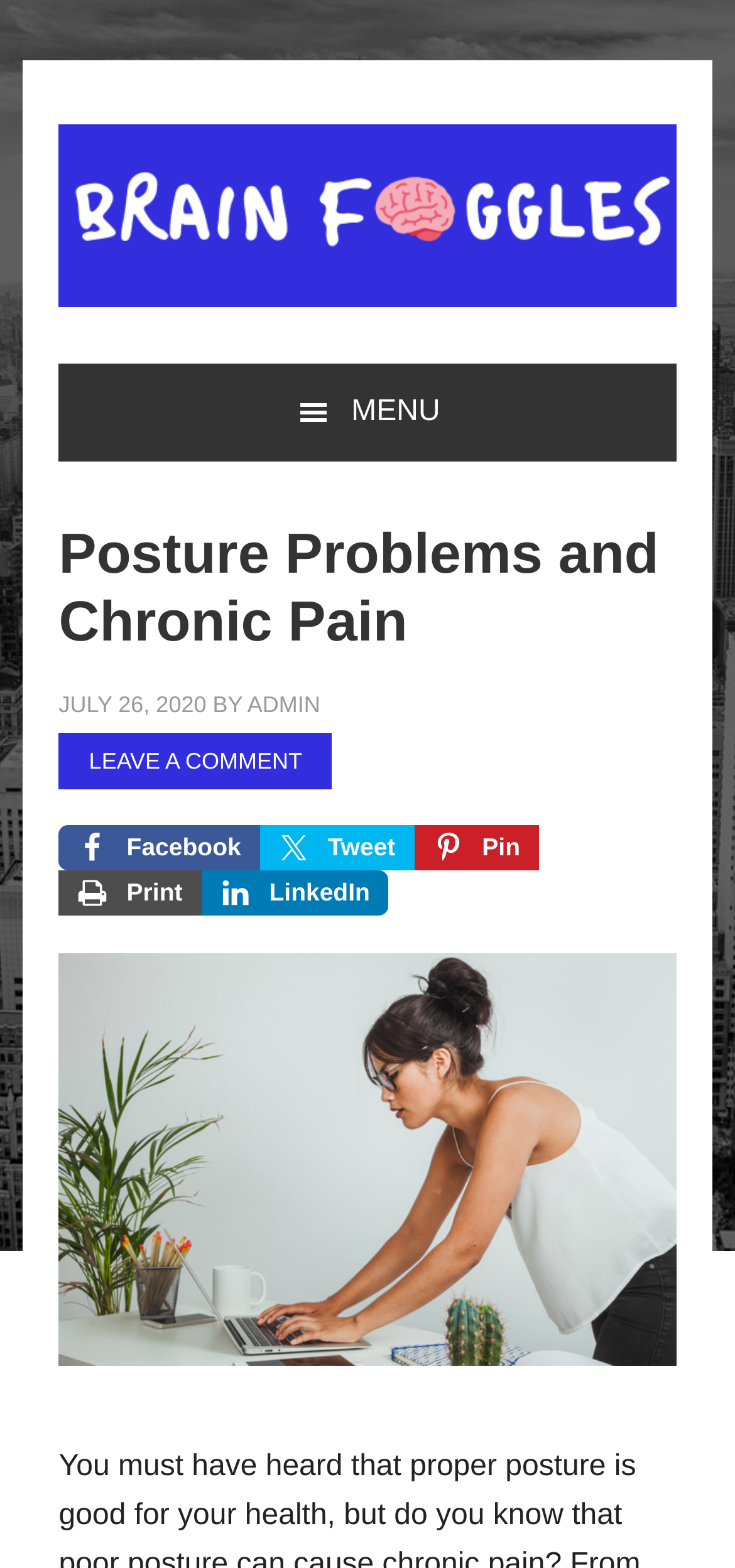Using the given description, provide the bounding box coordinates formatted as (top-left x, top-left y, bottom-right x, bottom-right y), with all values being floating point numbers between 0 and 1. Description: Facebook

[0.08, 0.526, 0.354, 0.555]